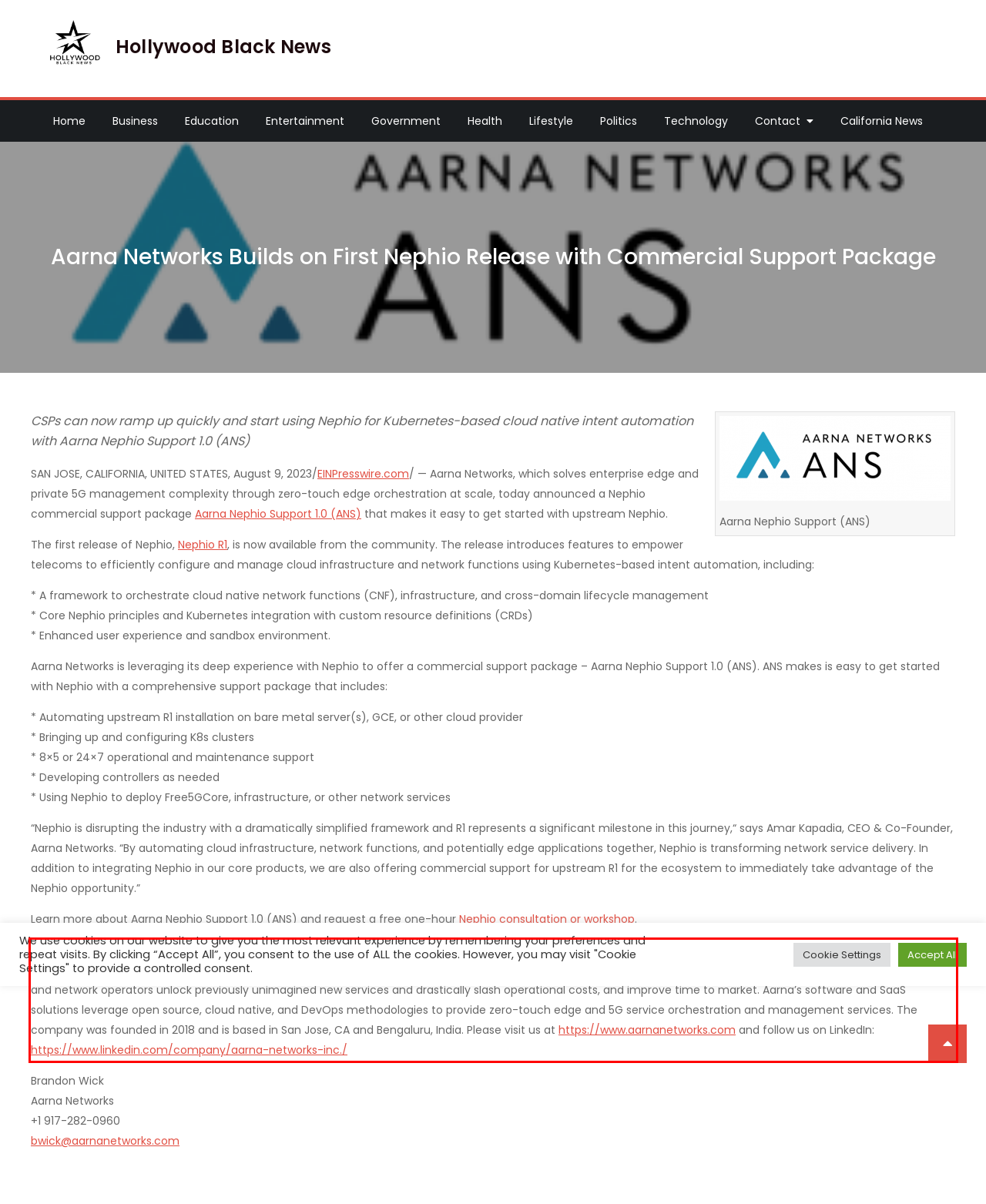Given a screenshot of a webpage with a red bounding box, extract the text content from the UI element inside the red bounding box.

ABOUT AARNA NETWORKS Aarna Networks solves enterprise edge and private 5G management complexity through zero-touch edge orchestration at scale. We’re on a mission to help enterprises and network operators unlock previously unimagined new services and drastically slash operational costs, and improve time to market. Aarna’s software and SaaS solutions leverage open source, cloud native, and DevOps methodologies to provide zero-touch edge and 5G service orchestration and management services. The company was founded in 2018 and is based in San Jose, CA and Bengaluru, India. Please visit us at https://www.aarnanetworks.com and follow us on LinkedIn: https://www.linkedin.com/company/aarna-networks-inc./